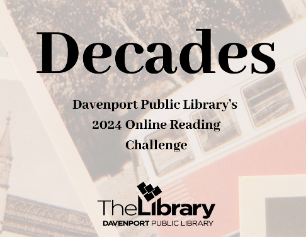Describe the image with as much detail as possible.

The image features a visually appealing graphic promoting the Davenport Public Library’s 2024 Online Reading Challenge. The bold, stylized text reads "Decades," inviting participants to explore various literary themes connected to different eras. Below the title, the message clarifies that this initiative is part of the library's annual reading challenge, encouraging readers to engage with diverse books spanning multiple decades. The backdrop of the image includes subtle patterns that resemble vintage photographs, reinforcing the theme of nostalgia associated with past decades, making it an inviting call to action for readers of all ages.